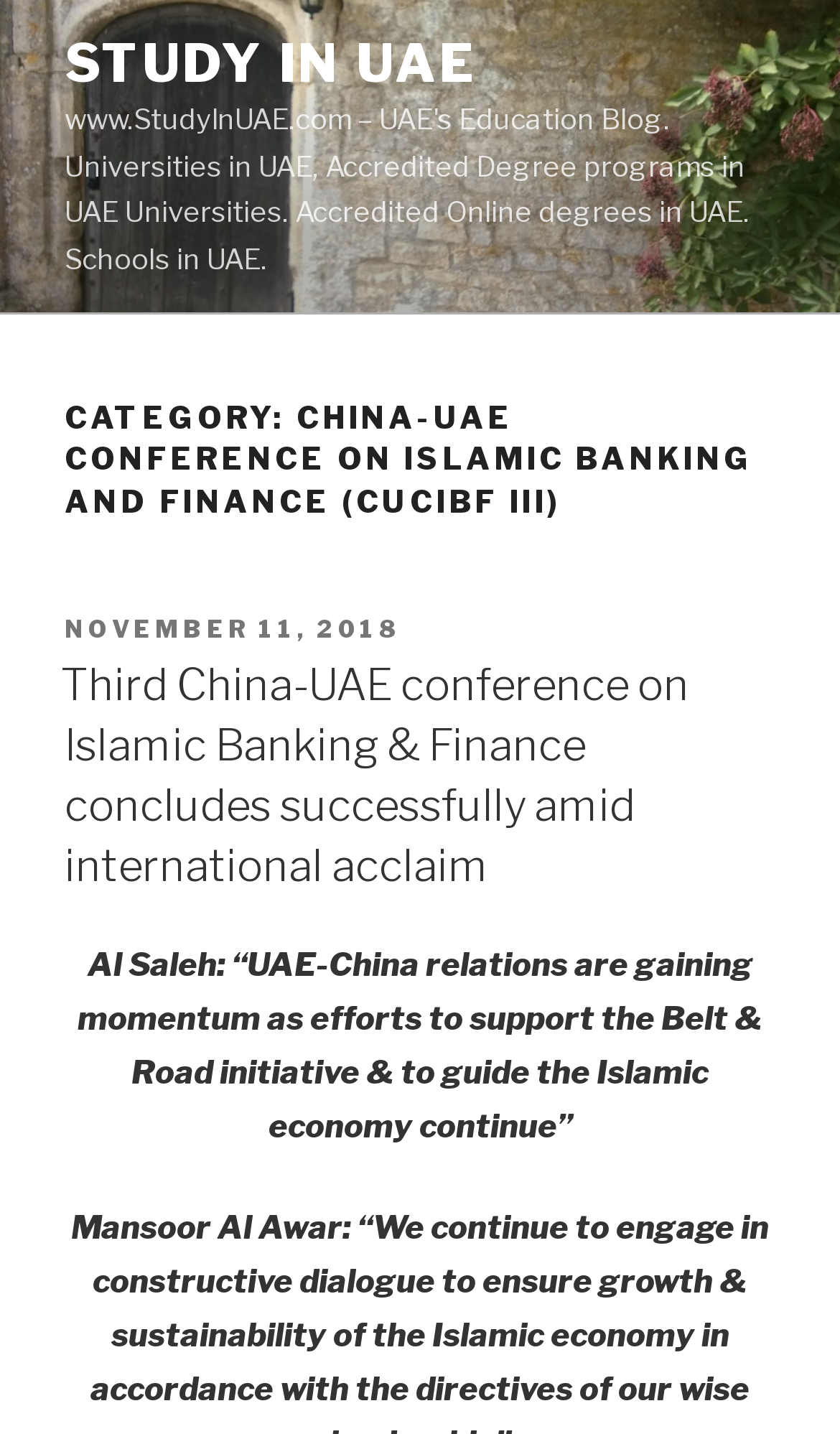What is the name of the person quoted in the article?
Based on the screenshot, provide a one-word or short-phrase response.

Al Saleh